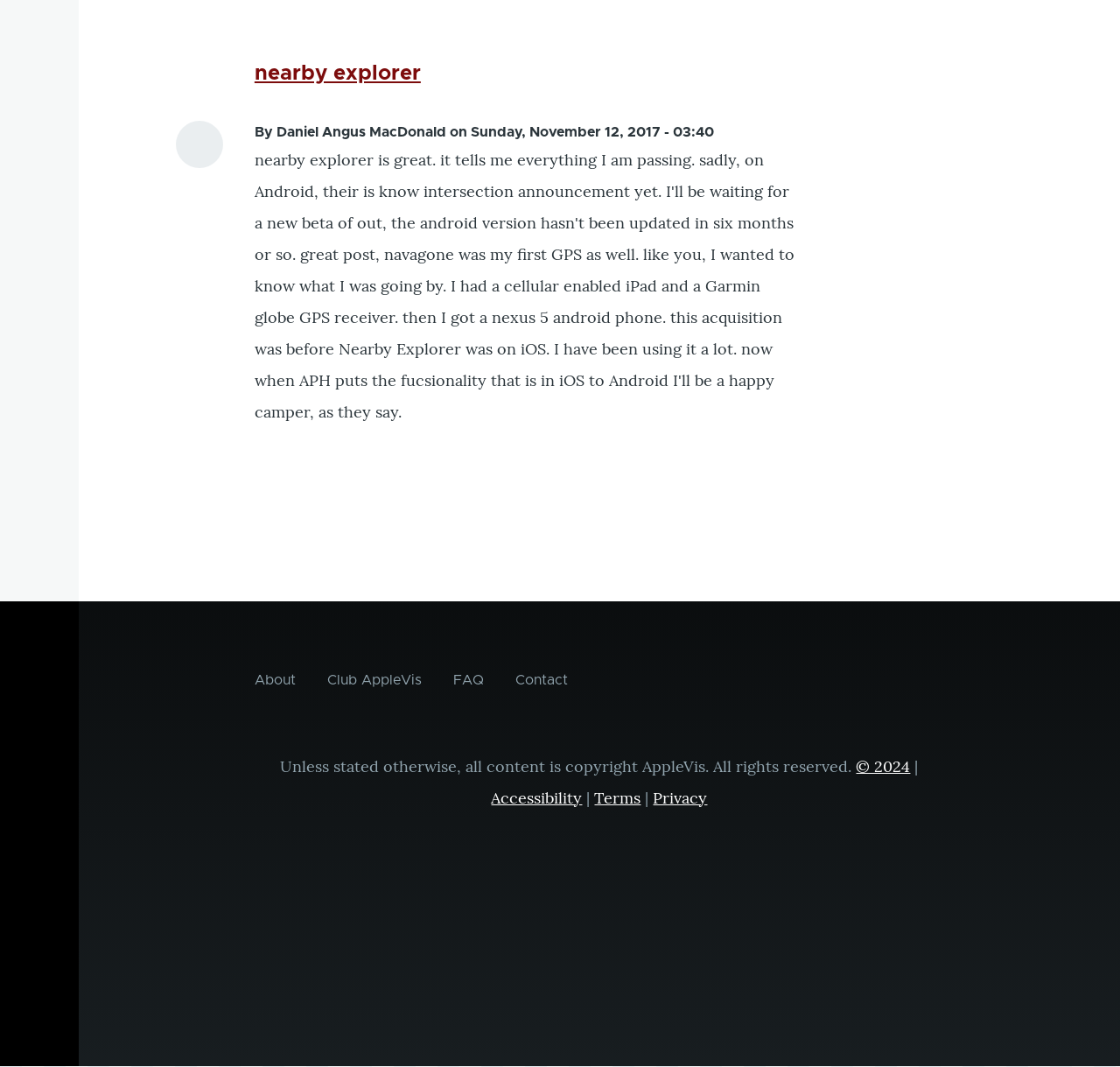Please specify the bounding box coordinates for the clickable region that will help you carry out the instruction: "view workout programs".

None